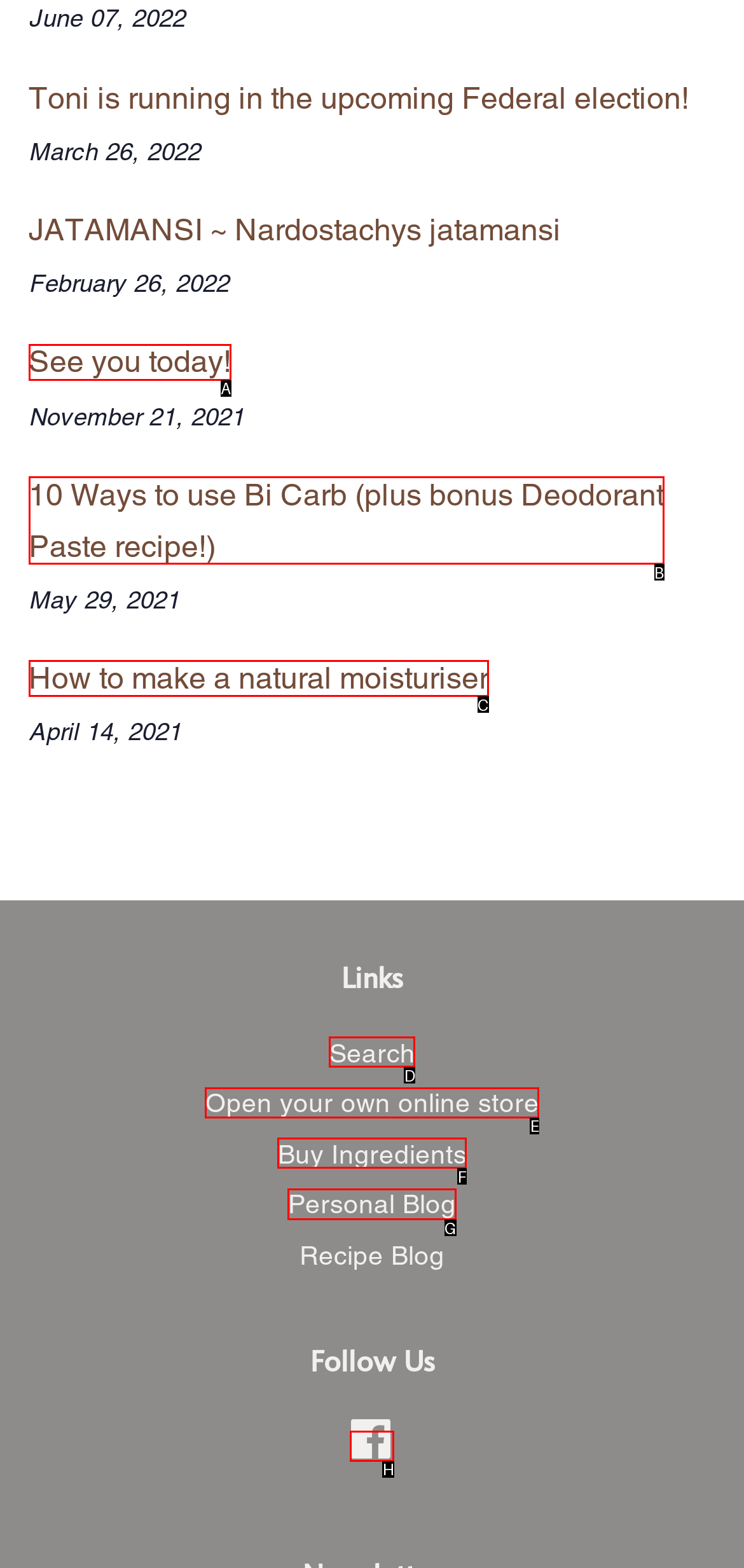Select the option I need to click to accomplish this task: Visit 'Personal Blog'
Provide the letter of the selected choice from the given options.

G